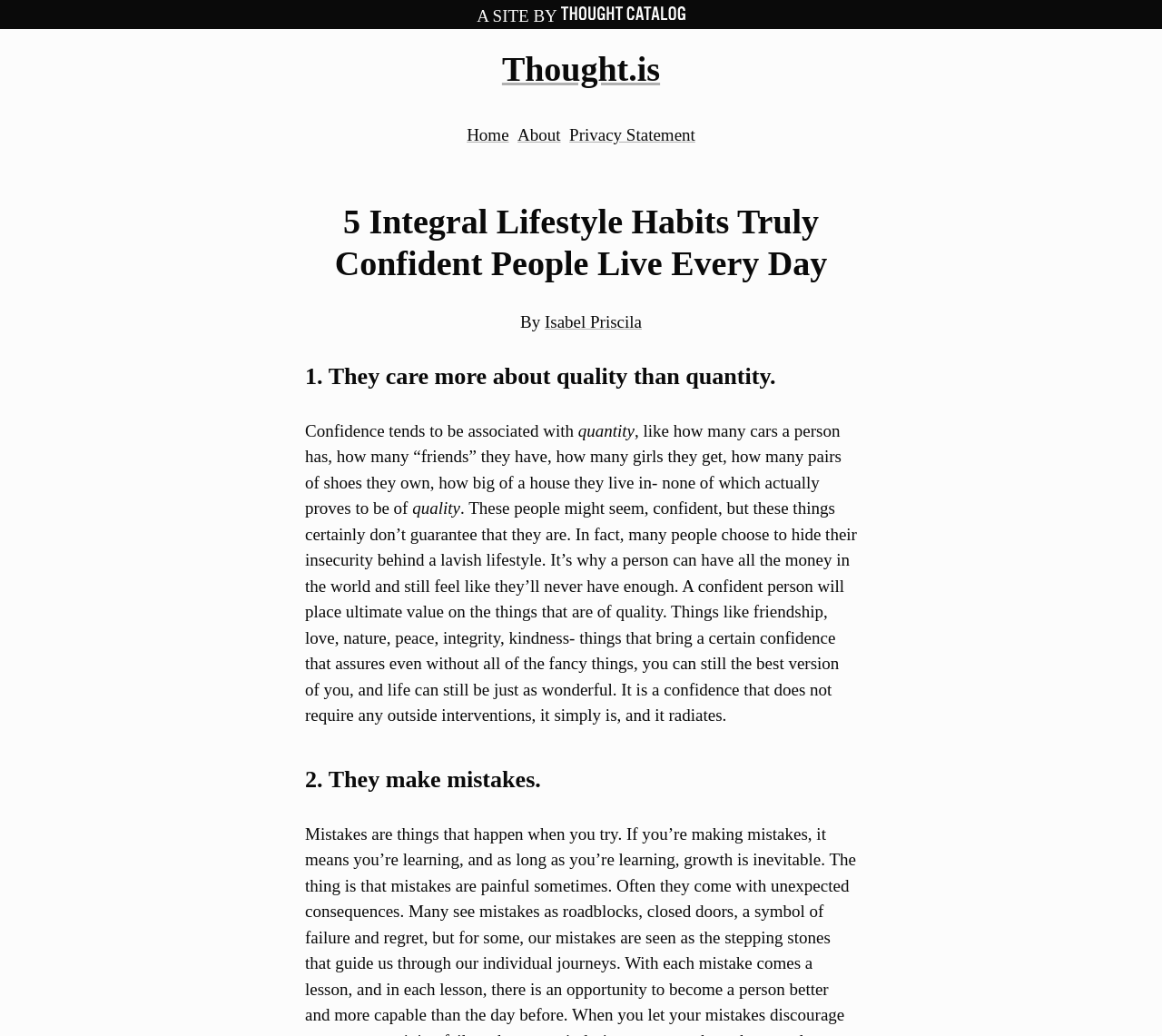Kindly respond to the following question with a single word or a brief phrase: 
What is the name of the website?

Thought.is